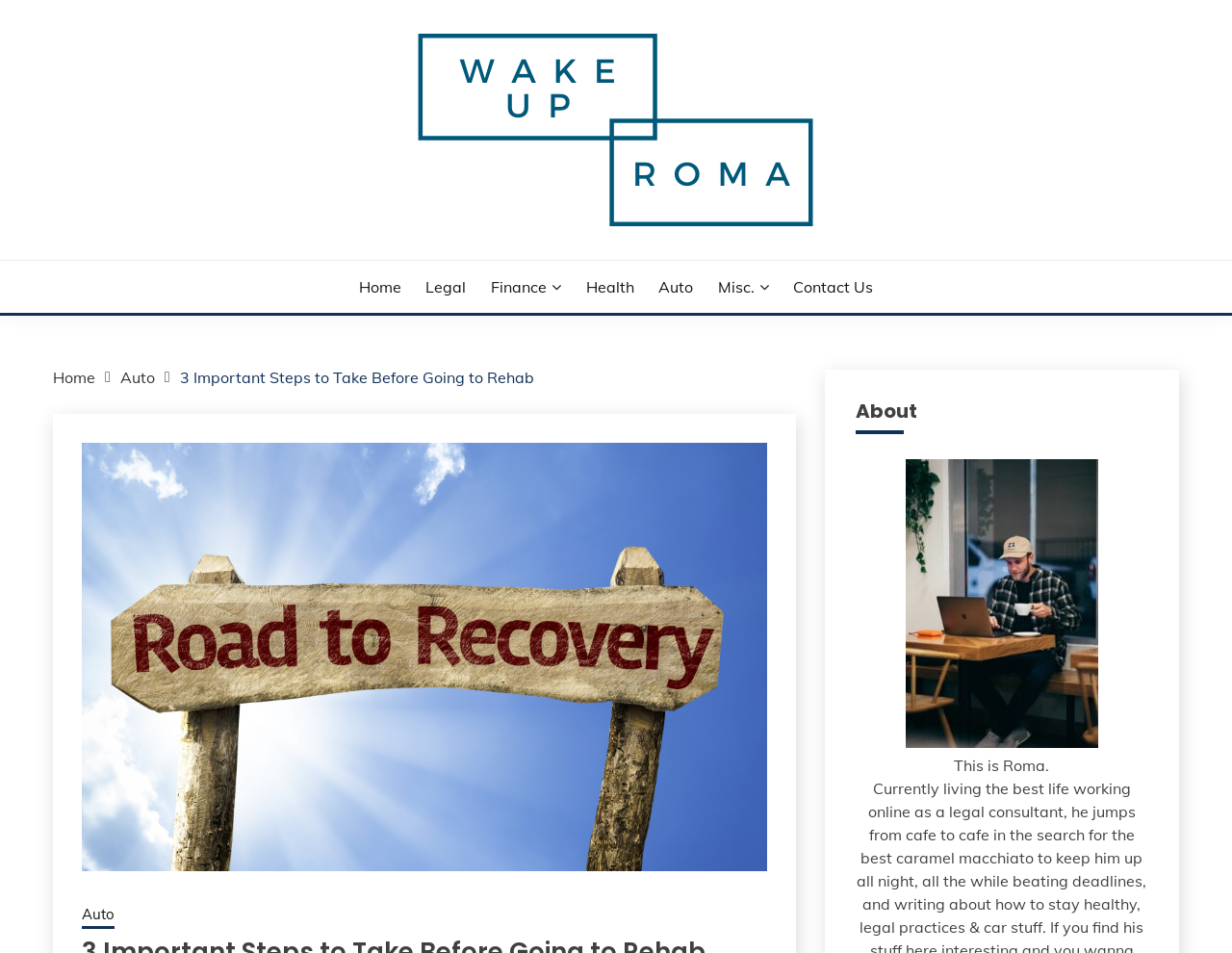Please find the bounding box coordinates for the clickable element needed to perform this instruction: "contact us".

[0.644, 0.289, 0.709, 0.313]